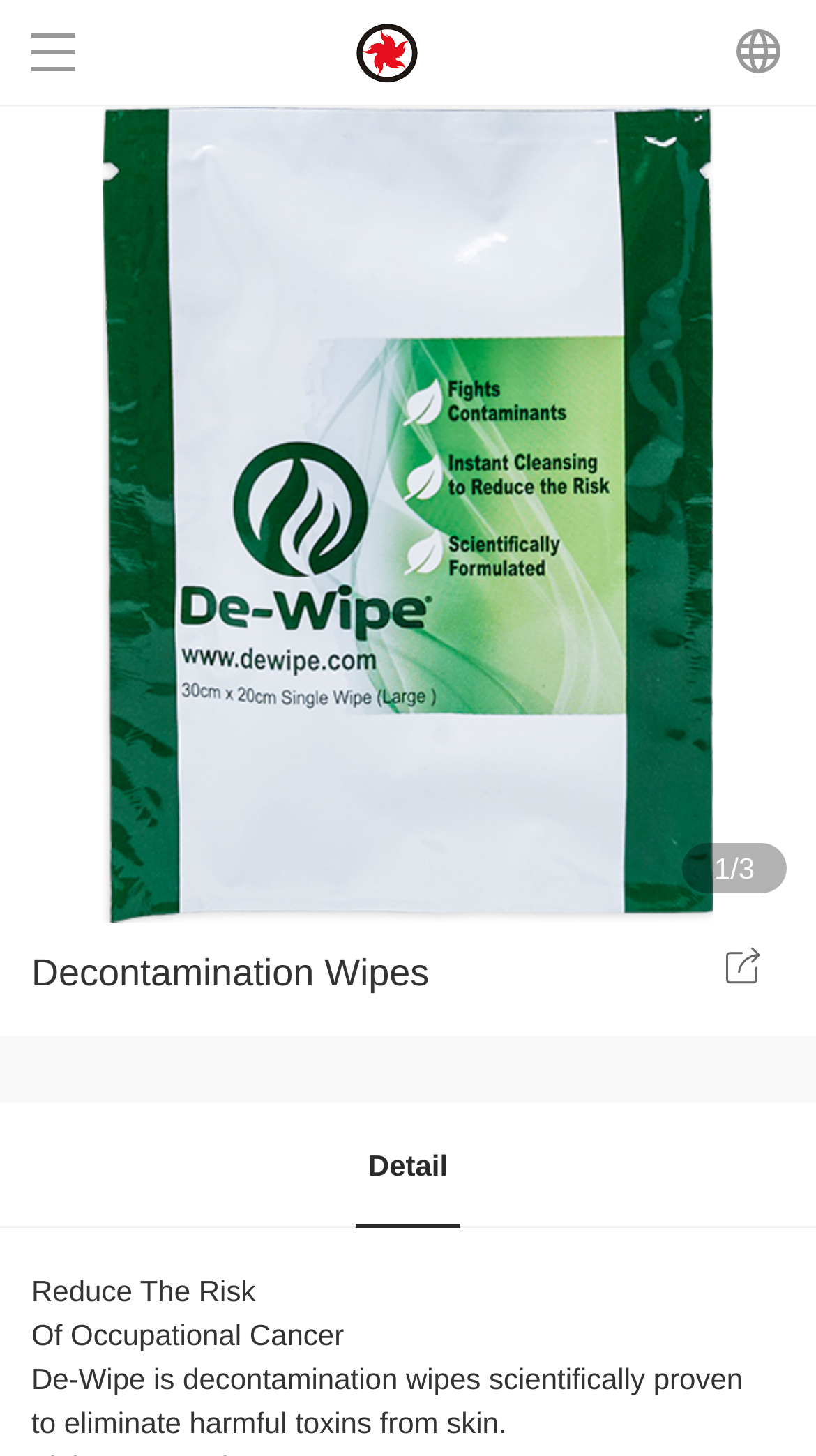Respond to the following question using a concise word or phrase: 
How many images are there on the webpage?

3